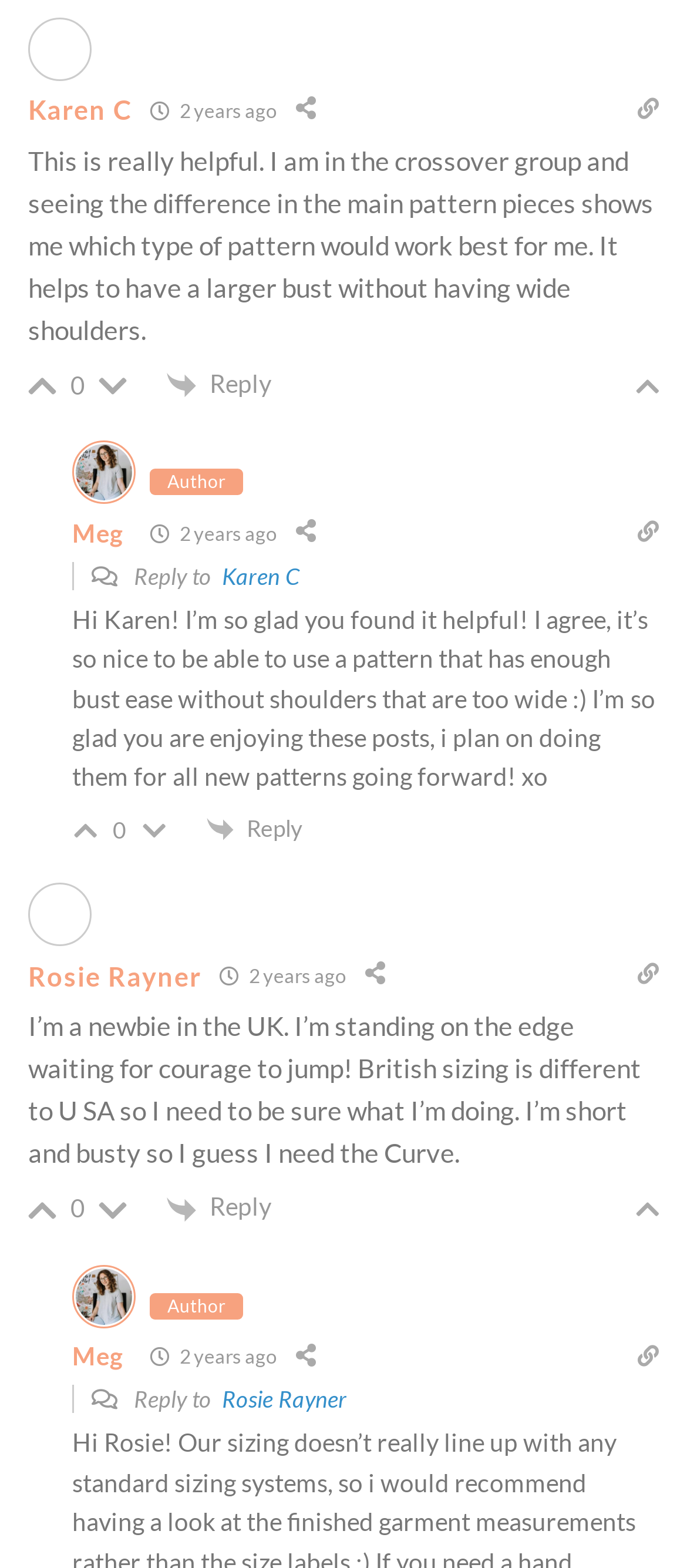By analyzing the image, answer the following question with a detailed response: Who replied to Rosie Rayner's comment?

I looked at Rosie Rayner's comment section and found the reply from 'Meg', who is the author of the article.